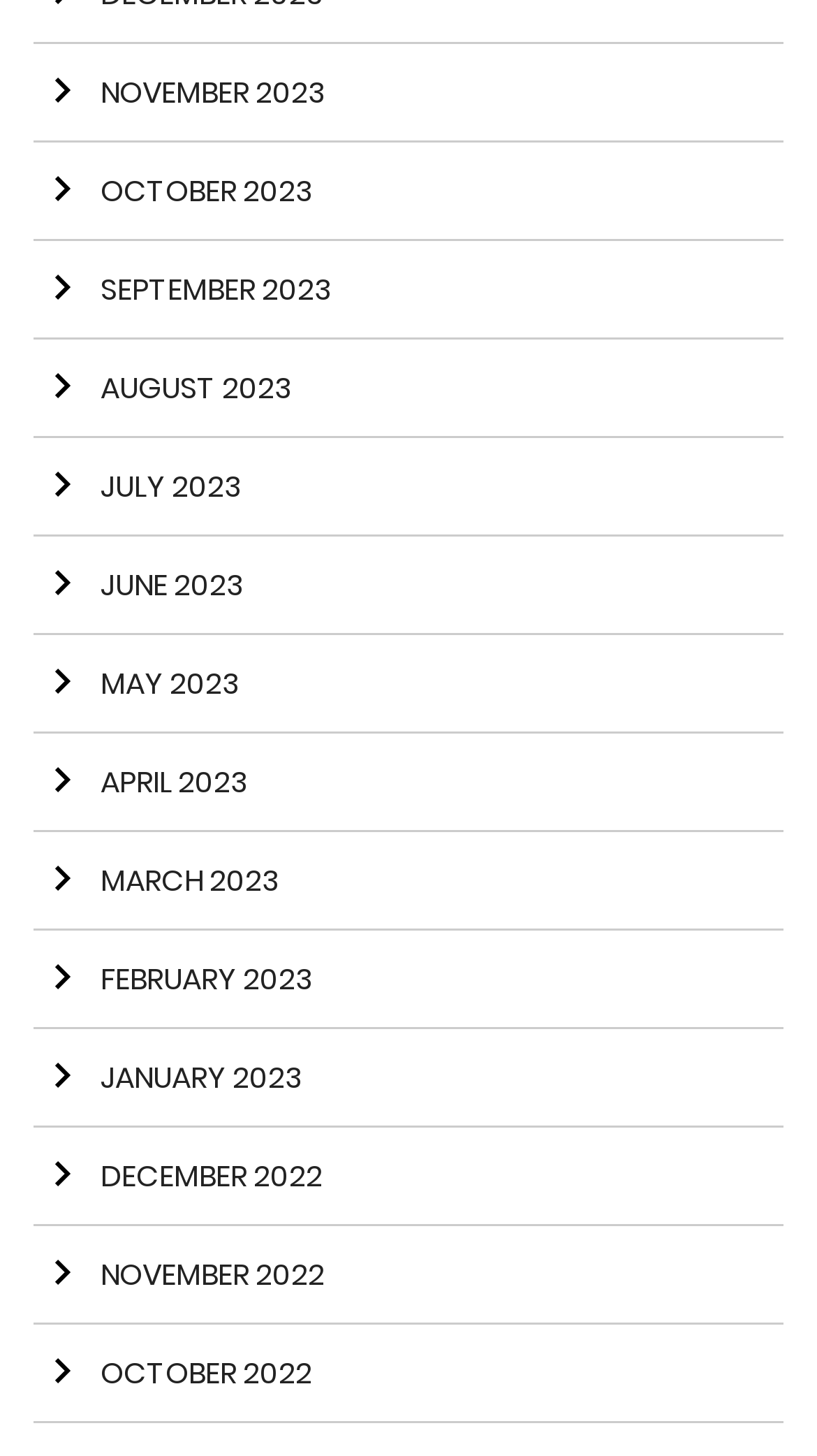Please determine the bounding box coordinates of the area that needs to be clicked to complete this task: 'go to OCTOBER 2023'. The coordinates must be four float numbers between 0 and 1, formatted as [left, top, right, bottom].

[0.041, 0.098, 0.959, 0.166]